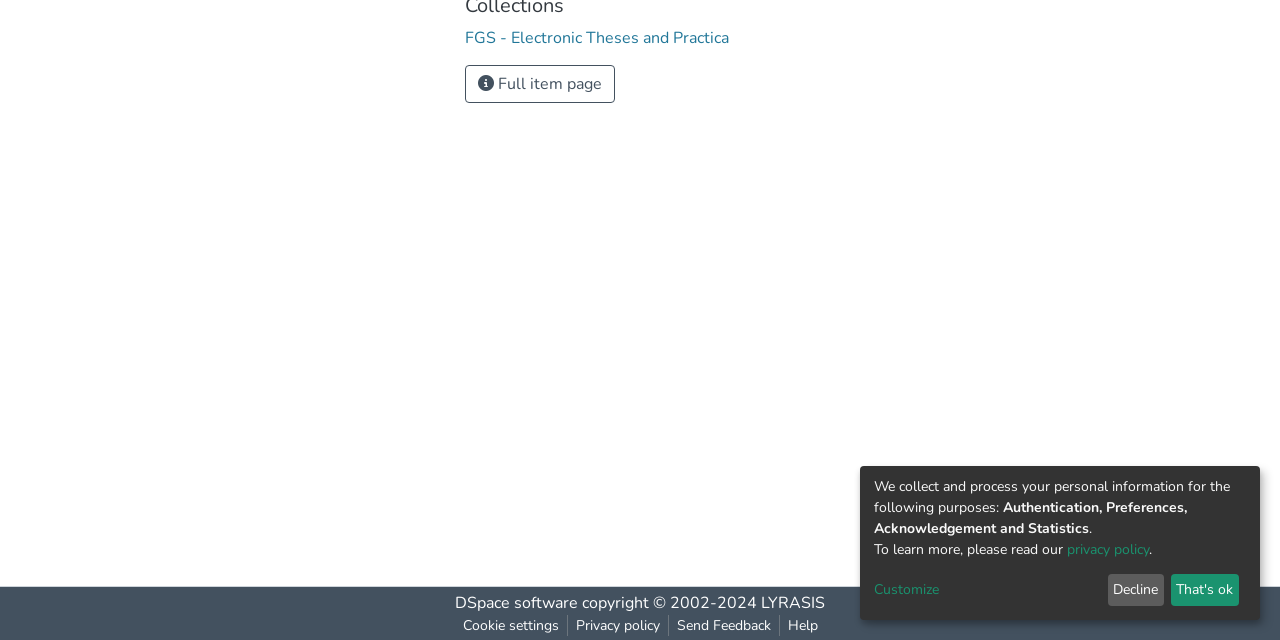Given the description: "Cookie settings", determine the bounding box coordinates of the UI element. The coordinates should be formatted as four float numbers between 0 and 1, [left, top, right, bottom].

[0.355, 0.961, 0.443, 0.994]